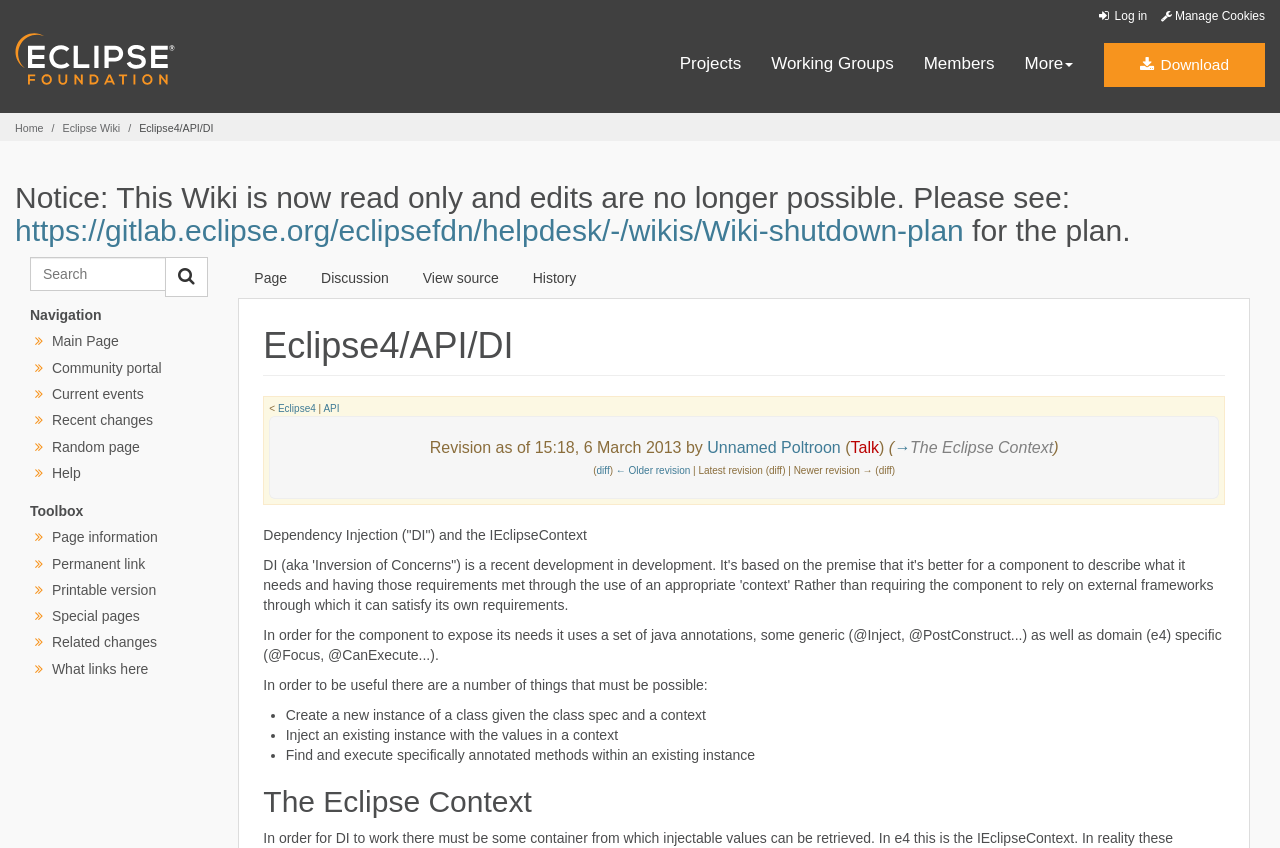What is the role of annotations in DI?
Could you give a comprehensive explanation in response to this question?

The webpage explains that in order for a component to expose its needs, it uses a set of Java annotations, including generic ones like @Inject and @PostConstruct, as well as domain-specific ones like @Focus and @CanExecute.